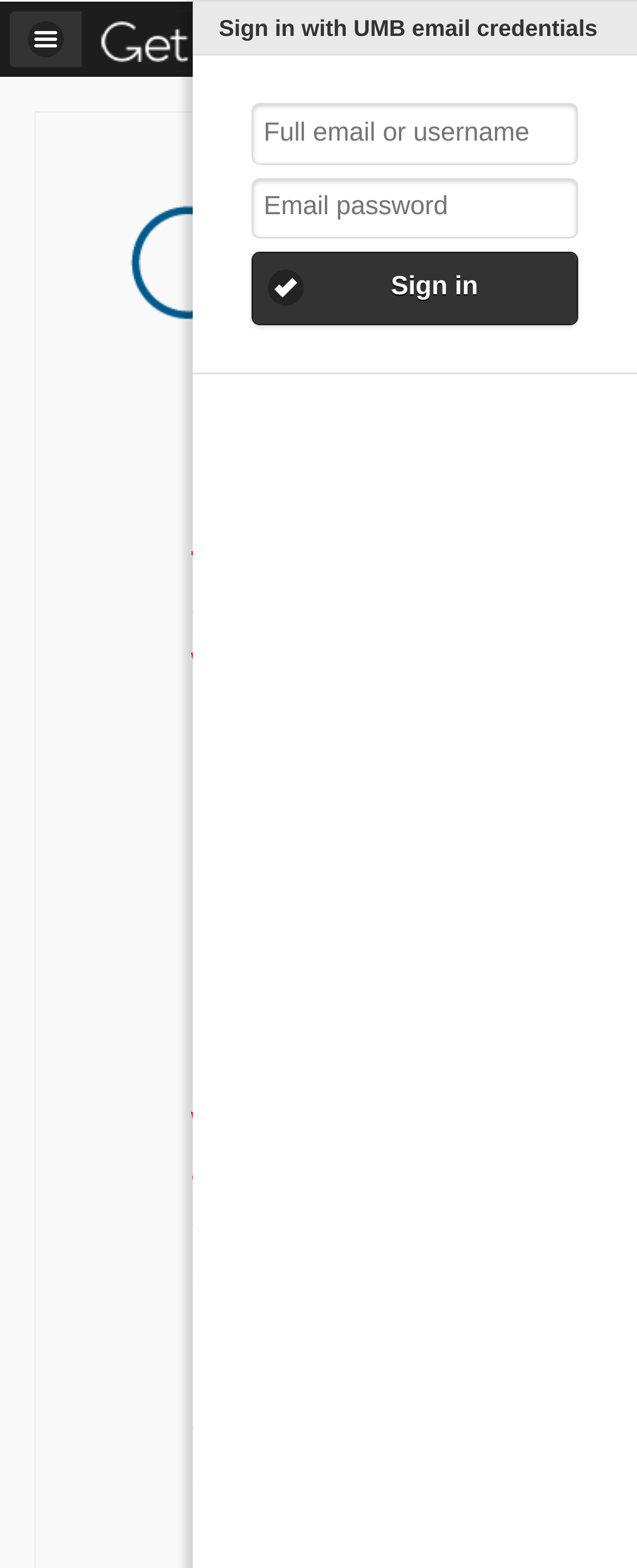Identify the title of the webpage and provide its text content.

Technology Loaner, User Logon